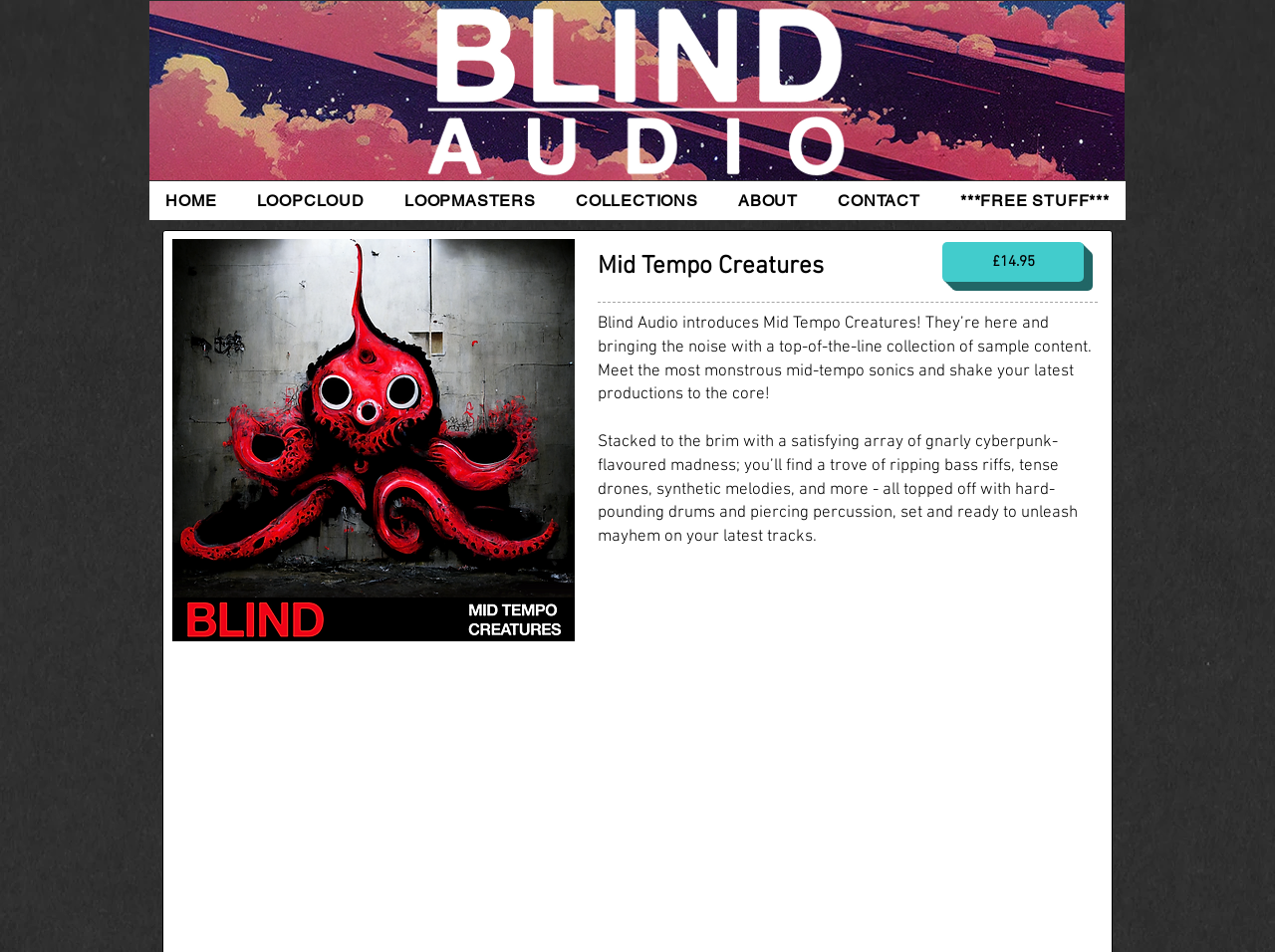Locate the bounding box coordinates of the clickable part needed for the task: "Check the price".

[0.739, 0.254, 0.85, 0.296]